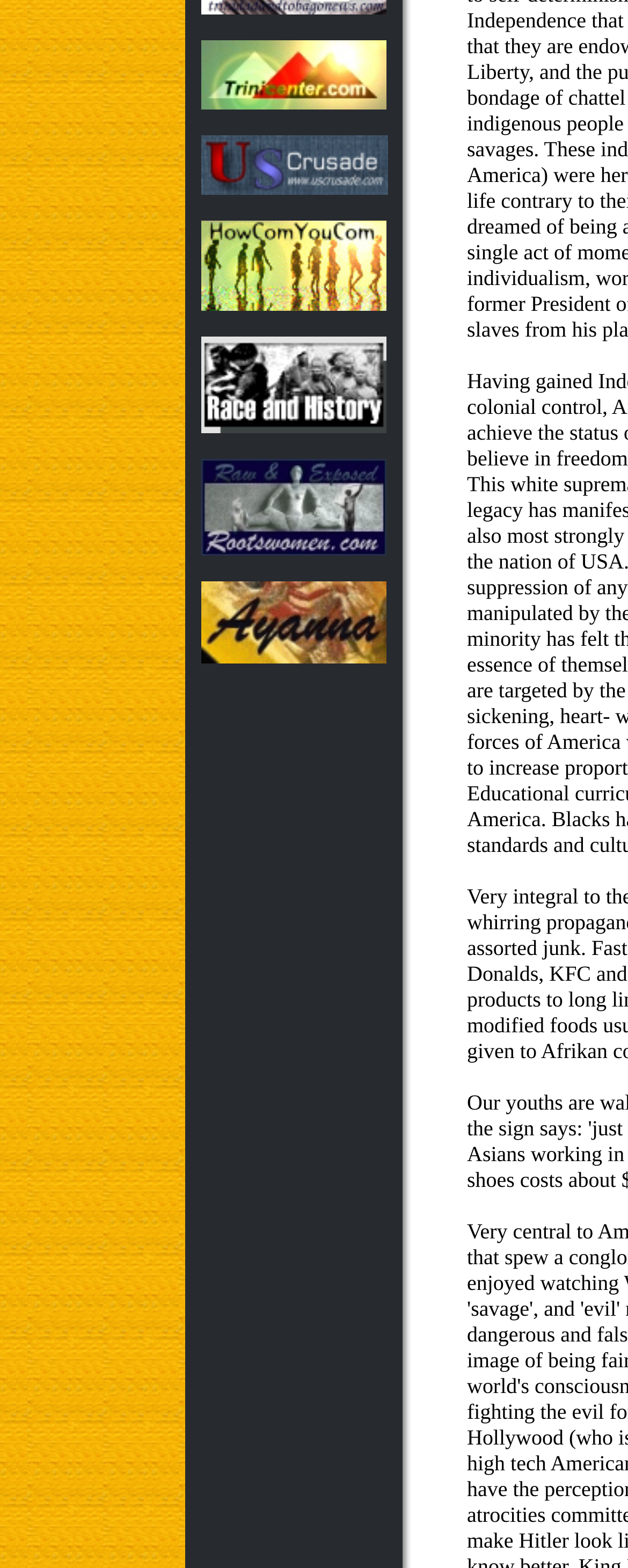Identify the bounding box for the UI element that is described as follows: "Menu".

None